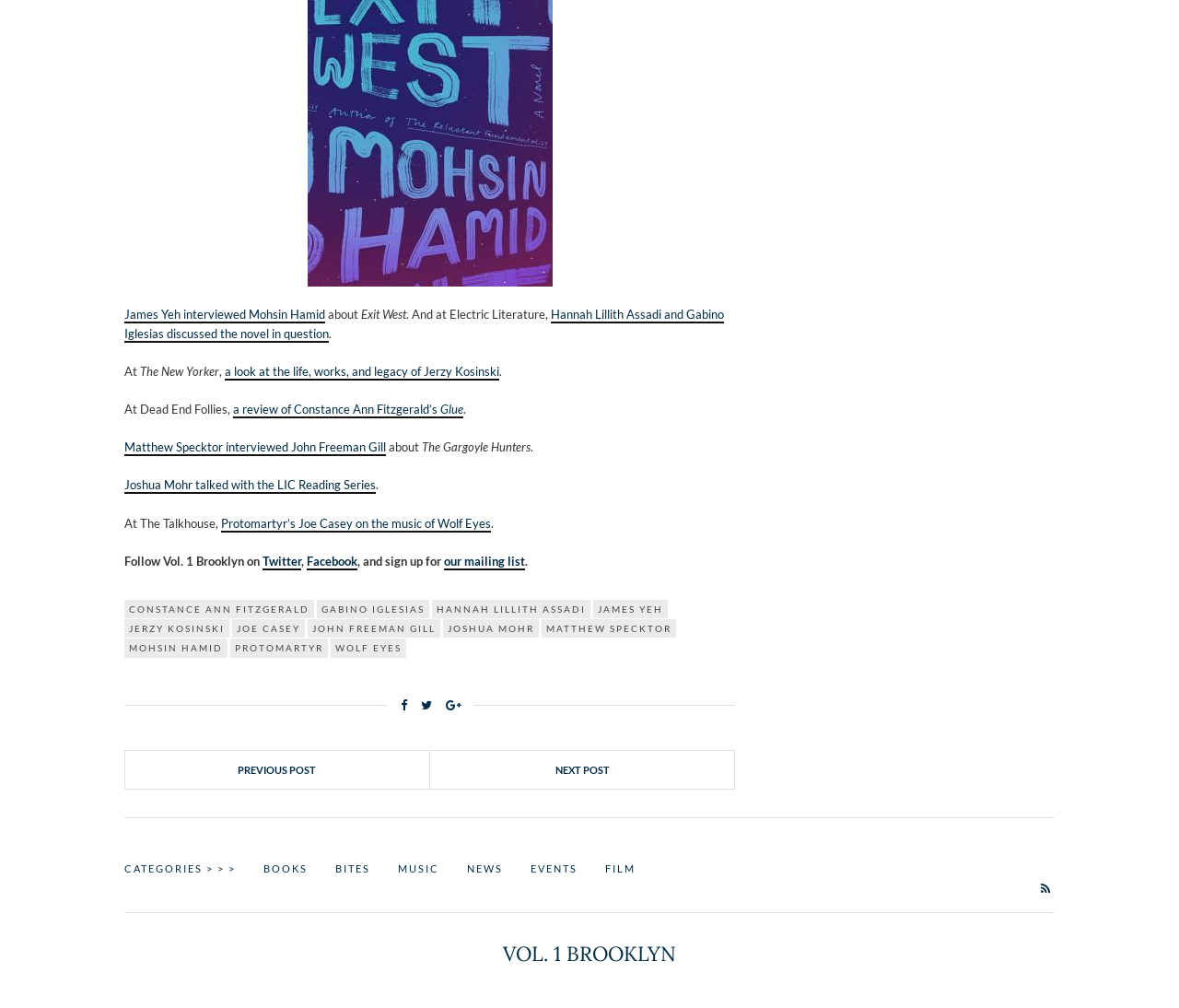Given the element description: "Categories > > >", predict the bounding box coordinates of this UI element. The coordinates must be four float numbers between 0 and 1, given as [left, top, right, bottom].

[0.105, 0.854, 0.2, 0.87]